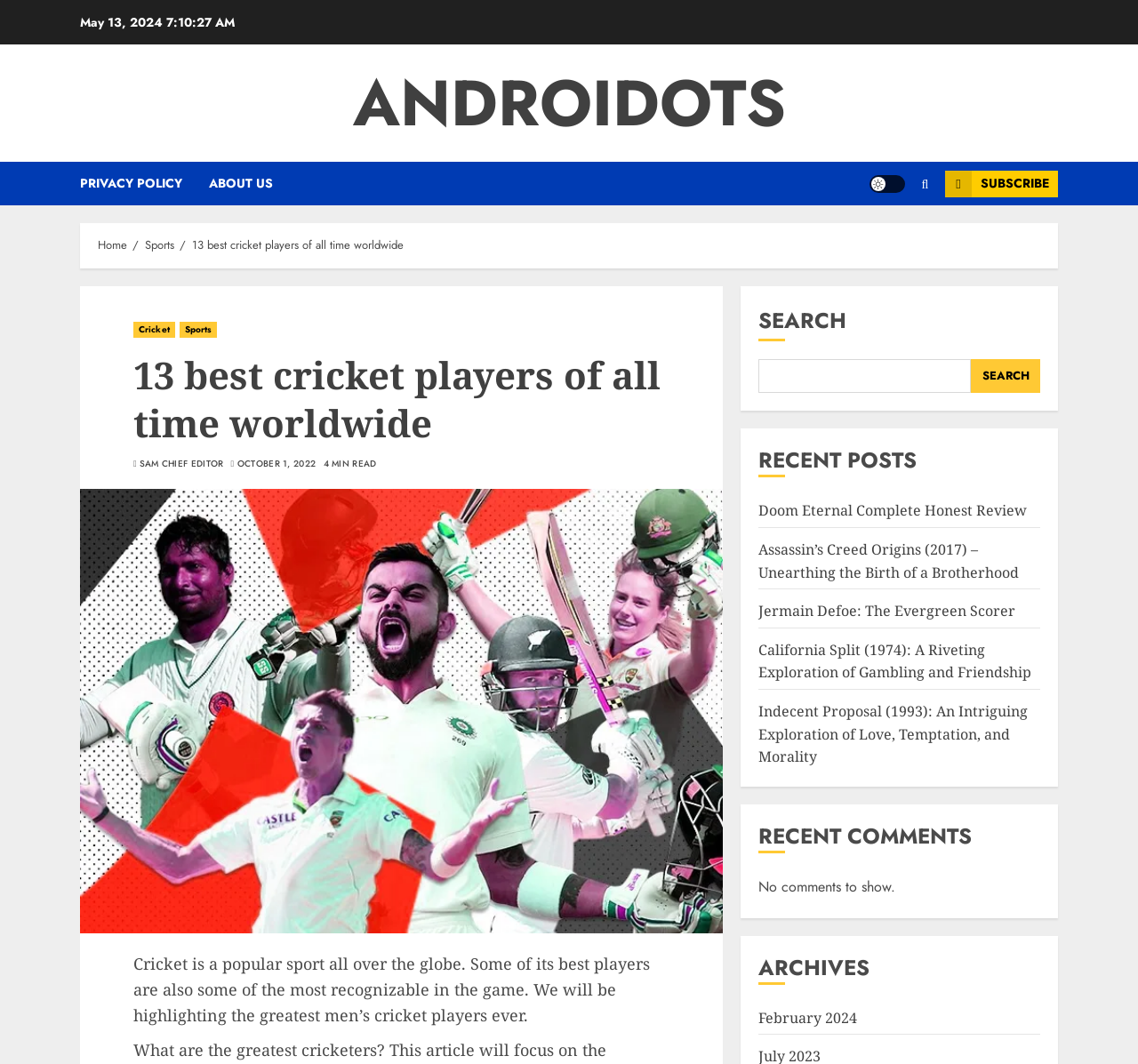Describe all the significant parts and information present on the webpage.

The webpage is about the 13 best cricket players of all time worldwide. At the top, there is a date "May 13, 2024" and a navigation menu with links to "ANDROIDOTS", "PRIVACY POLICY", "ABOUT US", and a "Light/Dark Button". On the right side, there are links to "SUBSCRIBE" and a search icon. 

Below the navigation menu, there is a breadcrumb navigation with links to "Home", "Sports", and the current page "13 best cricket players of all time worldwide". 

The main content of the page is divided into two sections. On the left side, there is a header section with links to "Cricket" and "Sports", a heading "13 best cricket players of all time worldwide", and information about the author "SAM CHIEF EDITOR" and the publication date "OCTOBER 1, 2022". There is also an image related to the best men's cricket players in the world of all time.

On the right side, there is a search bar with a "SEARCH" button. Below the search bar, there are headings for "RECENT POSTS", "RECENT COMMENTS", and "ARCHIVES". Under "RECENT POSTS", there are links to four articles about different topics, including video games and movies. Under "RECENT COMMENTS", it is mentioned that there are no comments to show. Under "ARCHIVES", there is a link to "February 2024".